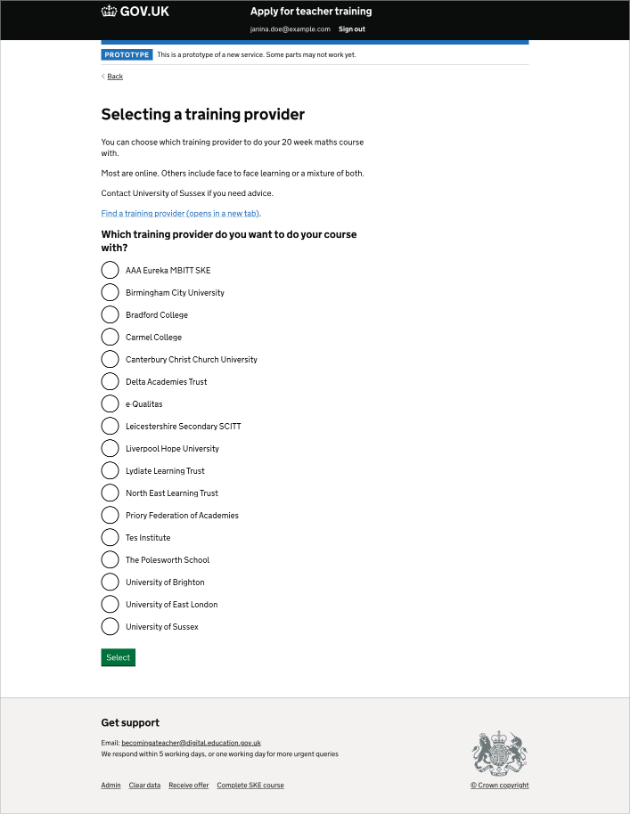What type of learning options are available for the maths course?
Please look at the screenshot and answer in one word or a short phrase.

Online or mixed